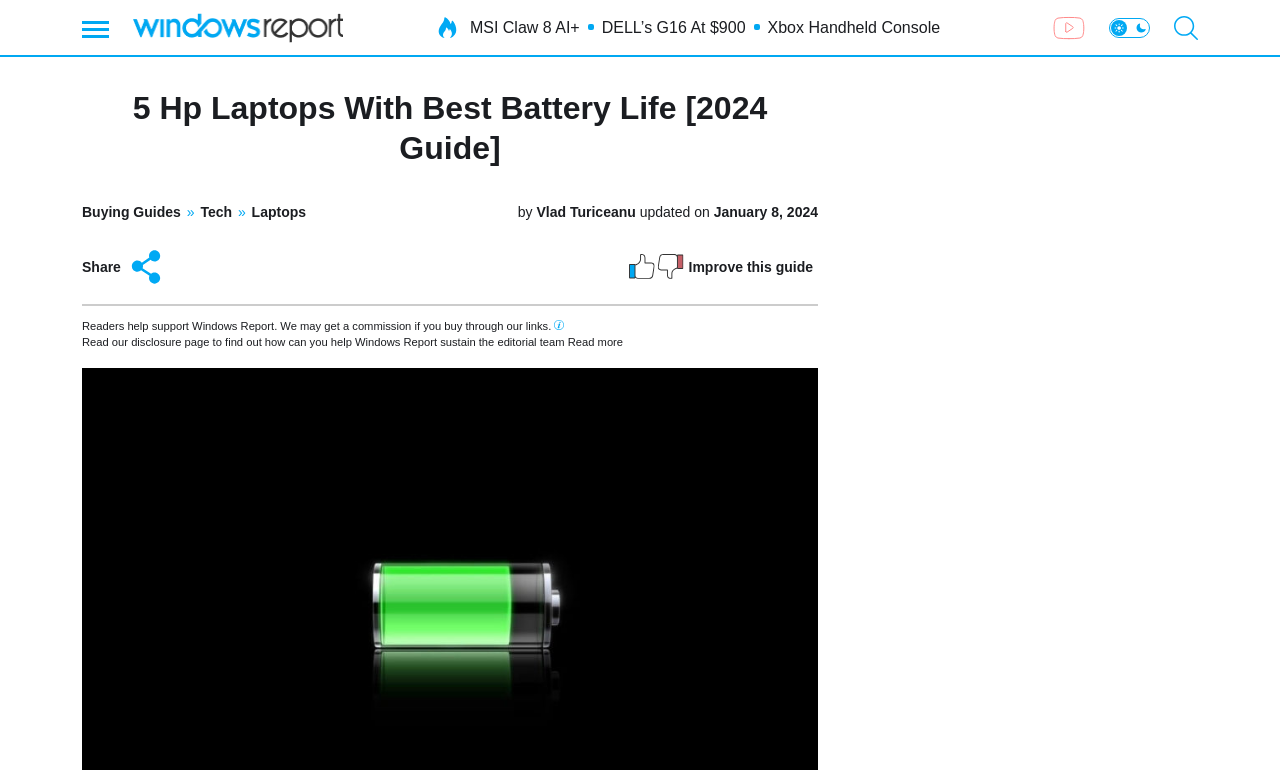Could you find the bounding box coordinates of the clickable area to complete this instruction: "Share this article"?

[0.064, 0.32, 0.13, 0.372]